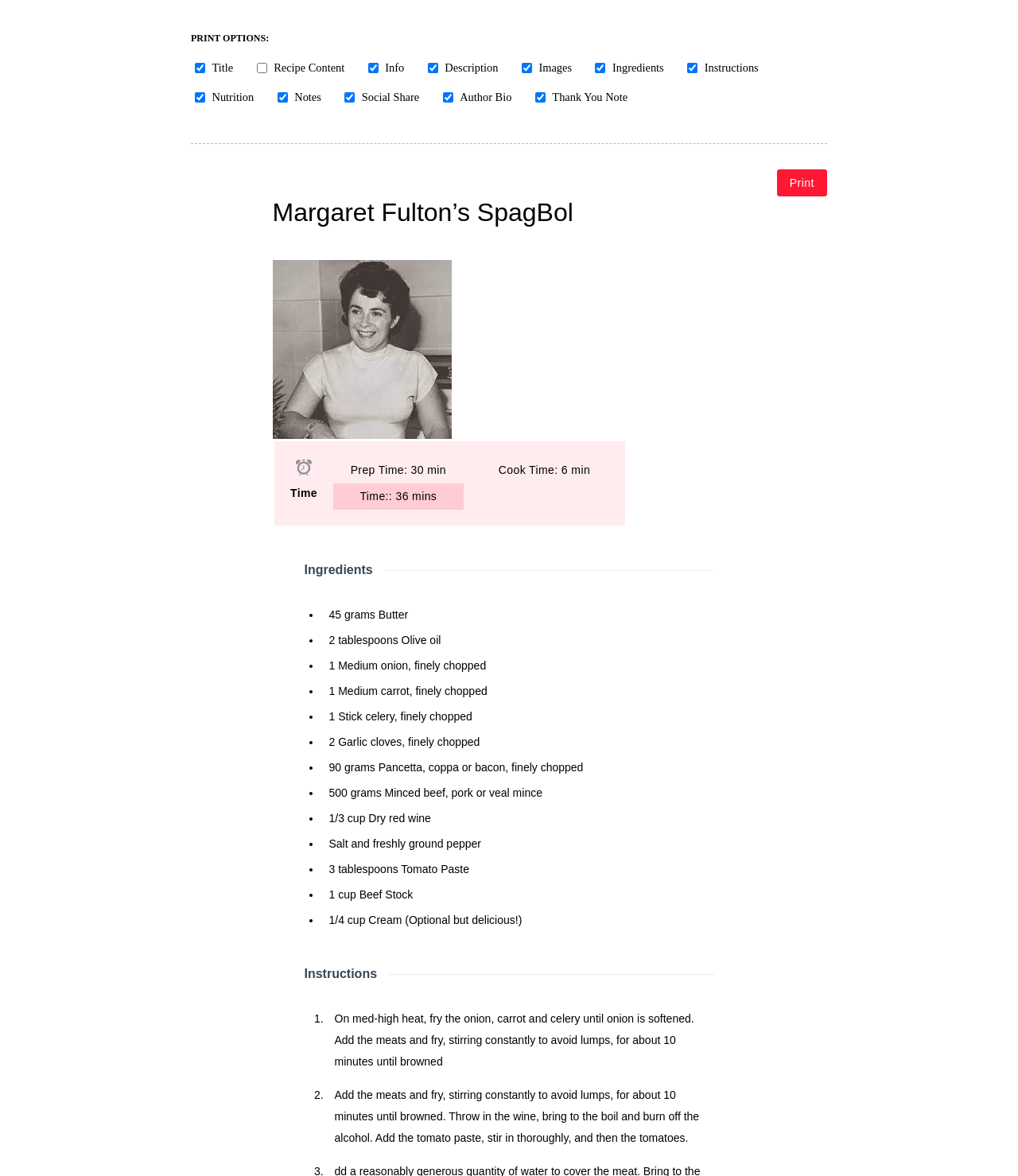Respond concisely with one word or phrase to the following query:
What is the first step in the instructions?

Fry the onion, carrot and celery